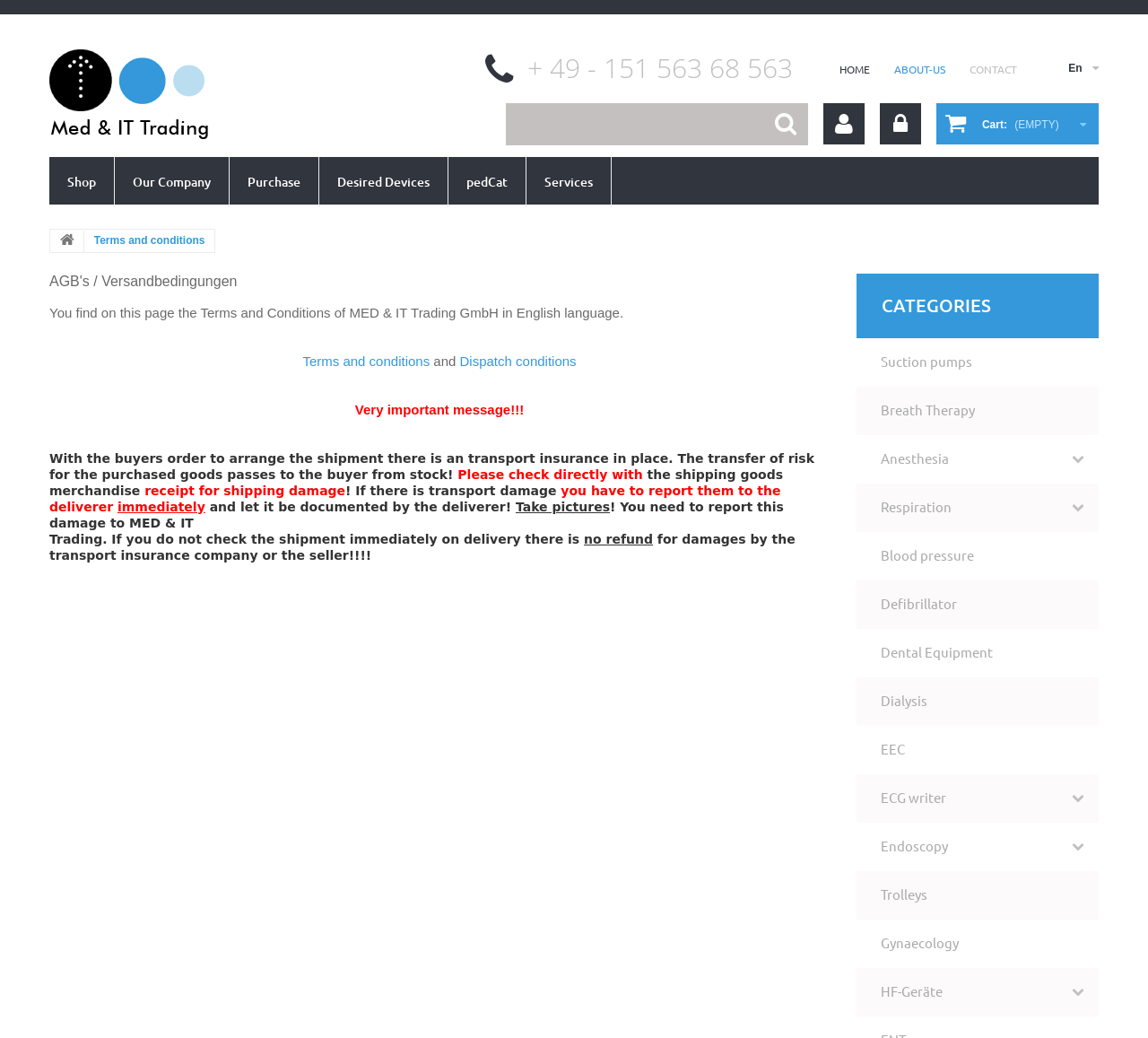Locate the bounding box coordinates of the element I should click to achieve the following instruction: "Search for a product".

[0.441, 0.1, 0.664, 0.139]